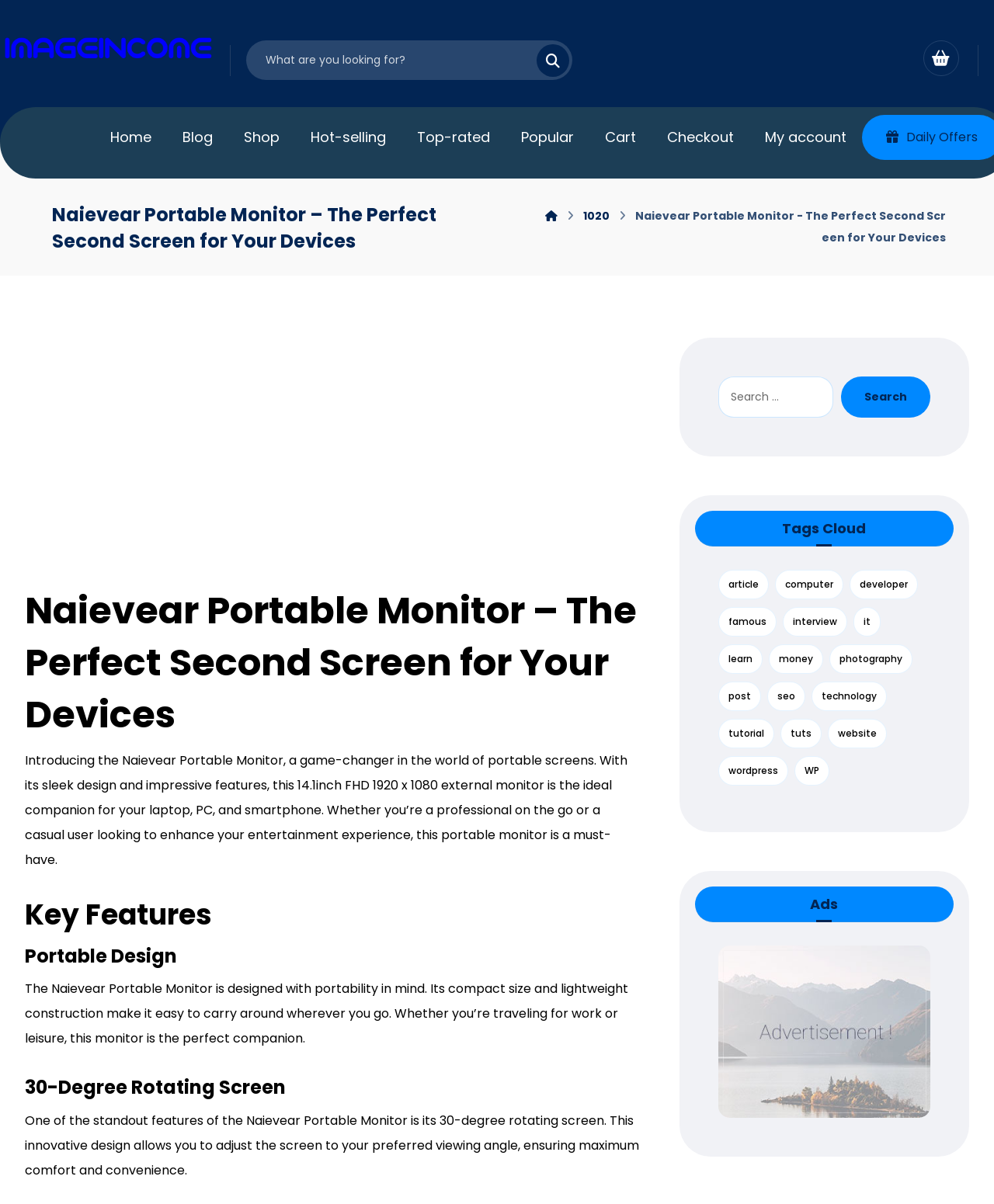What is the purpose of the search box?
By examining the image, provide a one-word or phrase answer.

To search for products